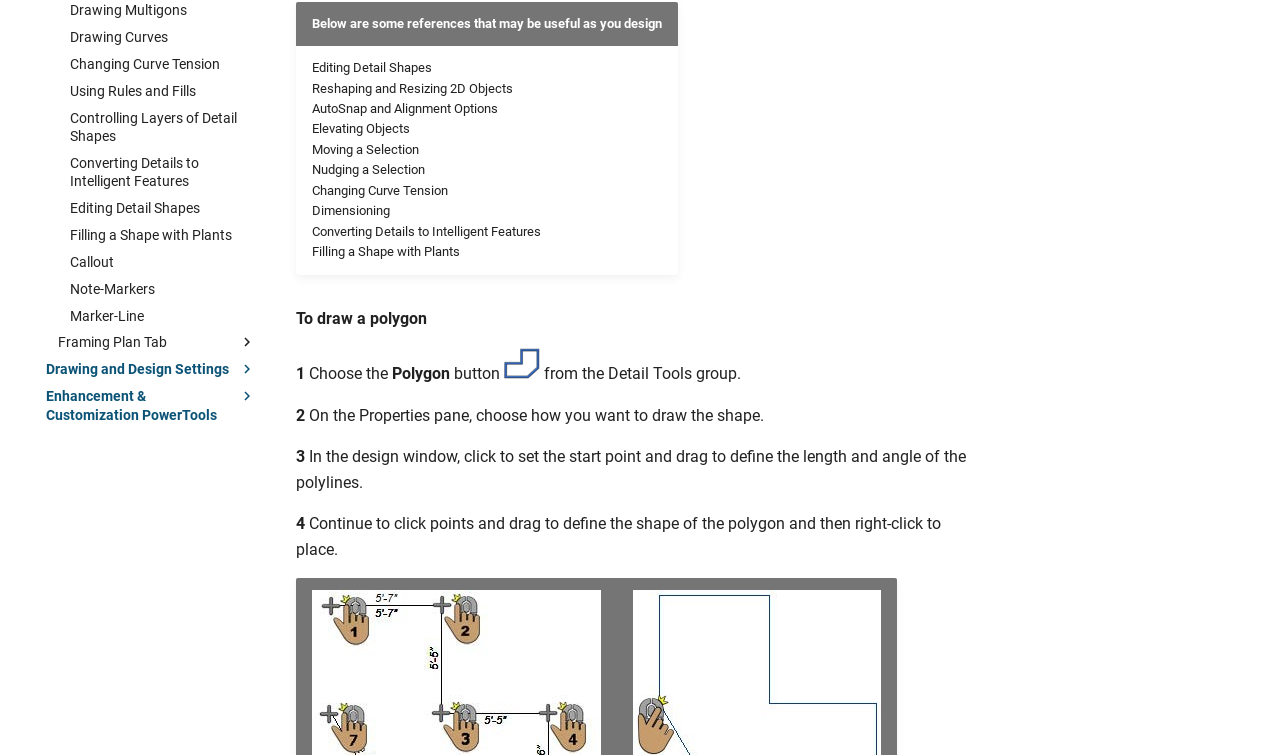Find the bounding box of the UI element described as: "Editing Detail Shapes". The bounding box coordinates should be given as four float values between 0 and 1, i.e., [left, top, right, bottom].

[0.055, 0.263, 0.2, 0.287]